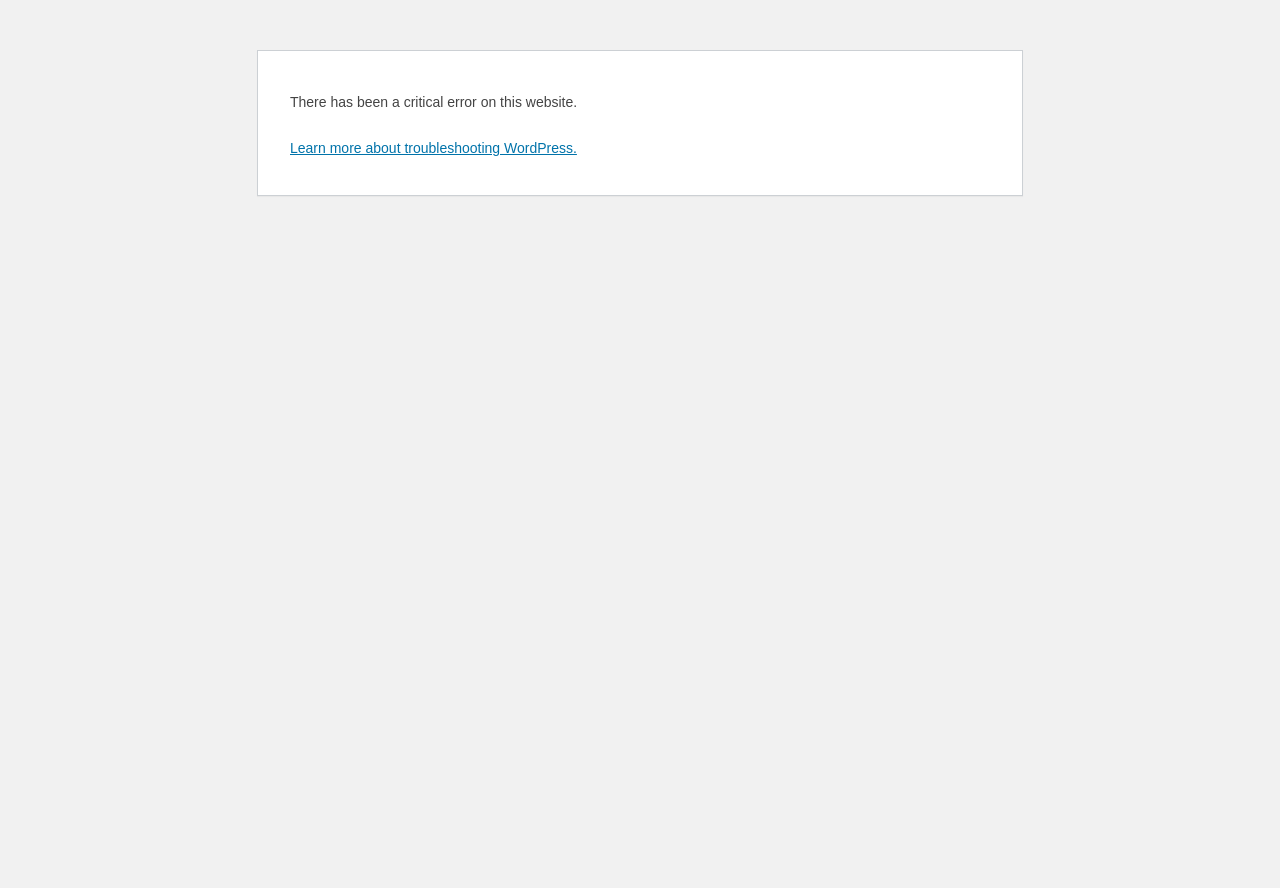Bounding box coordinates are specified in the format (top-left x, top-left y, bottom-right x, bottom-right y). All values are floating point numbers bounded between 0 and 1. Please provide the bounding box coordinate of the region this sentence describes: Learn more about troubleshooting WordPress.

[0.227, 0.158, 0.451, 0.176]